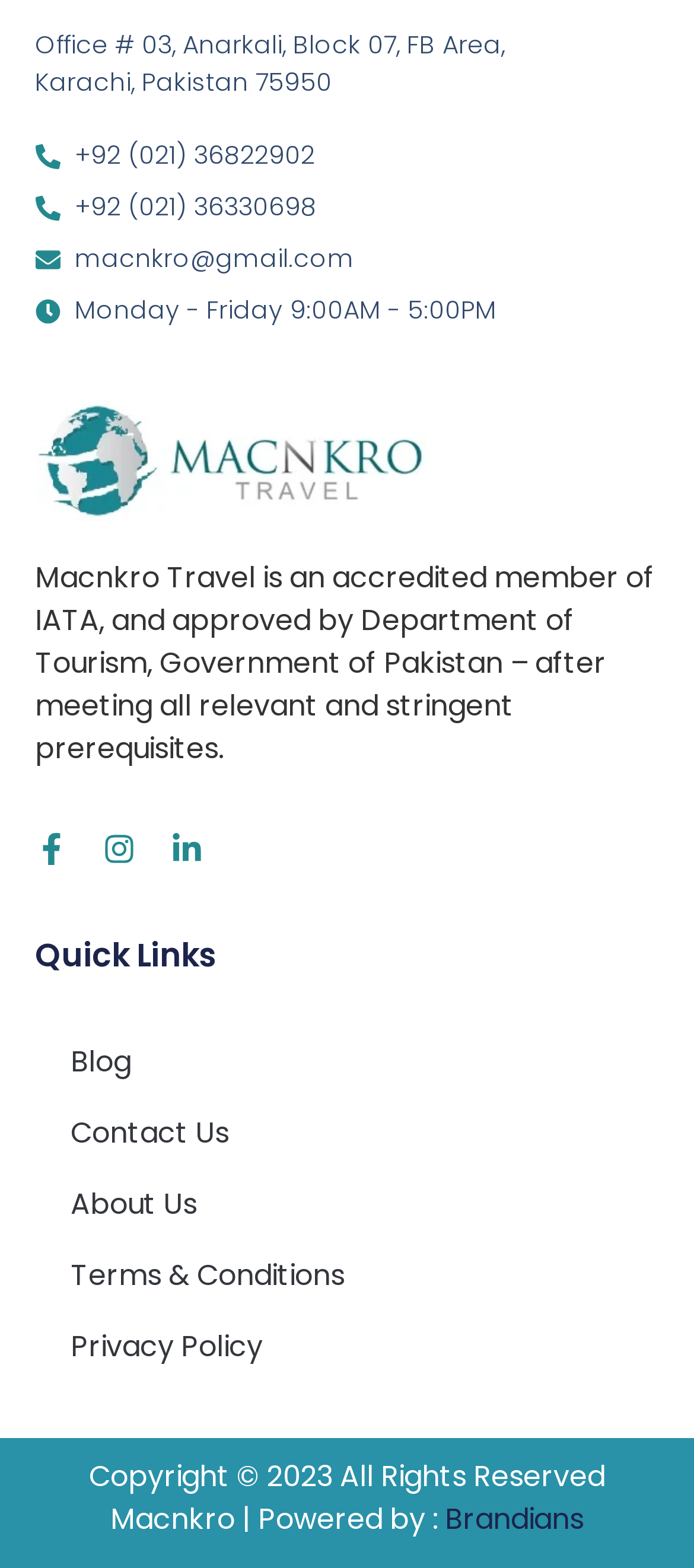Determine the bounding box coordinates of the clickable region to carry out the instruction: "Visit the Brandians website".

[0.641, 0.956, 0.841, 0.982]